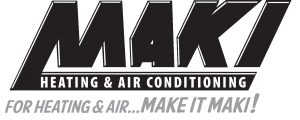Please reply with a single word or brief phrase to the question: 
What is the slogan of Maki Heating & Air Conditioning?

FOR HEATING & AIR...MAKE IT MAKI!